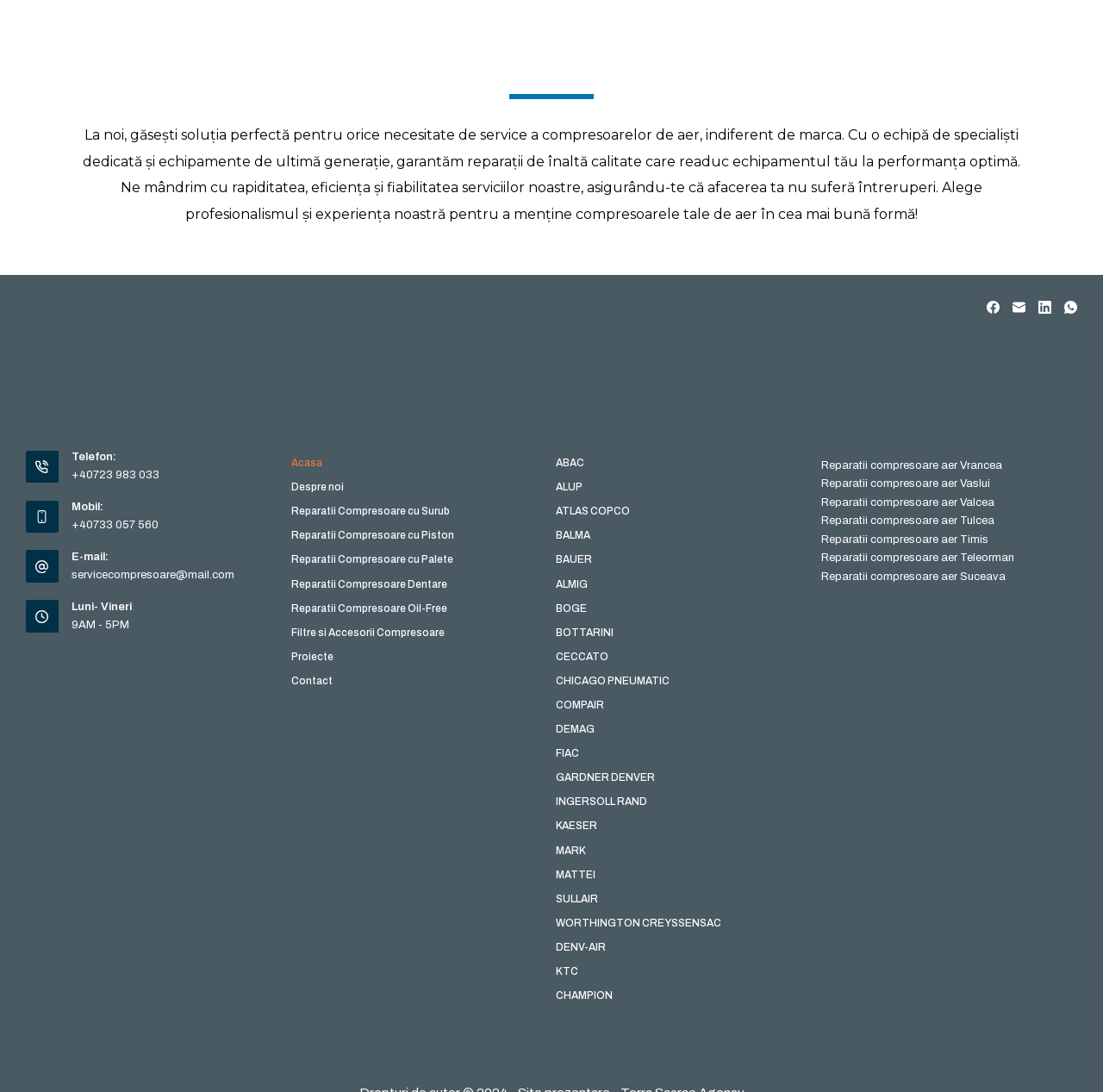Mark the bounding box of the element that matches the following description: "Reparatii Compresoare Dentare".

[0.254, 0.529, 0.506, 0.542]